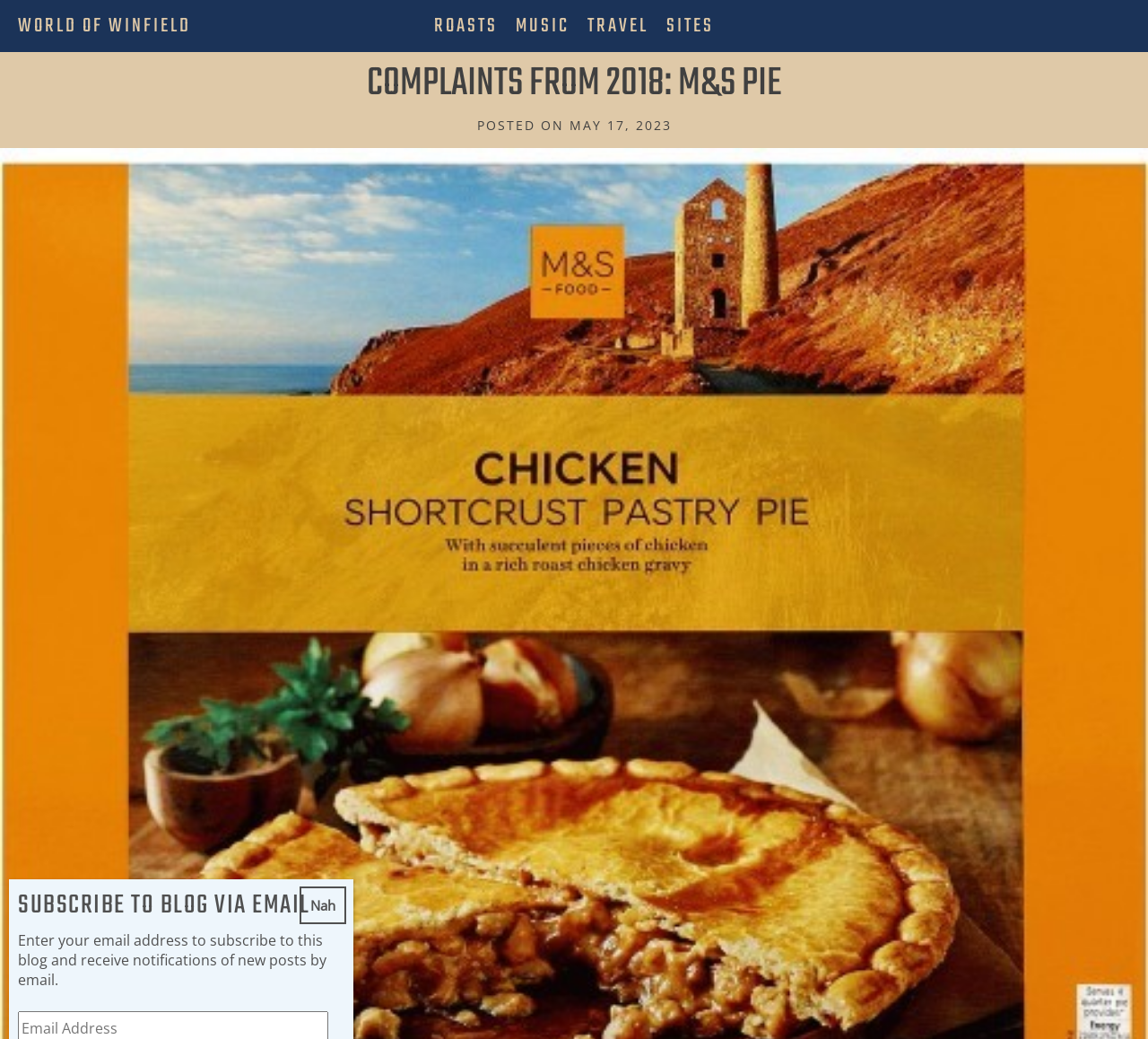Present a detailed account of what is displayed on the webpage.

The webpage appears to be a blog post titled "Complaints From 2018: M&S Pie" with a focus on the author's past experiences writing complaints in hopes of receiving a £10 voucher. 

At the top of the page, there are five links: "WORLD OF WINFIELD", "ROASTS", "MUSIC", "TRAVEL", and "SITES", which are positioned horizontally and evenly spaced. 

Below these links, the main content of the blog post begins with a heading that matches the title of the webpage. The posting date, "MAY 17, 2023", is displayed below the heading. 

On the right side of the page, near the top, there is a section to subscribe to the blog via email. Below this section, there is a "Close" button accompanied by the text "Nah".